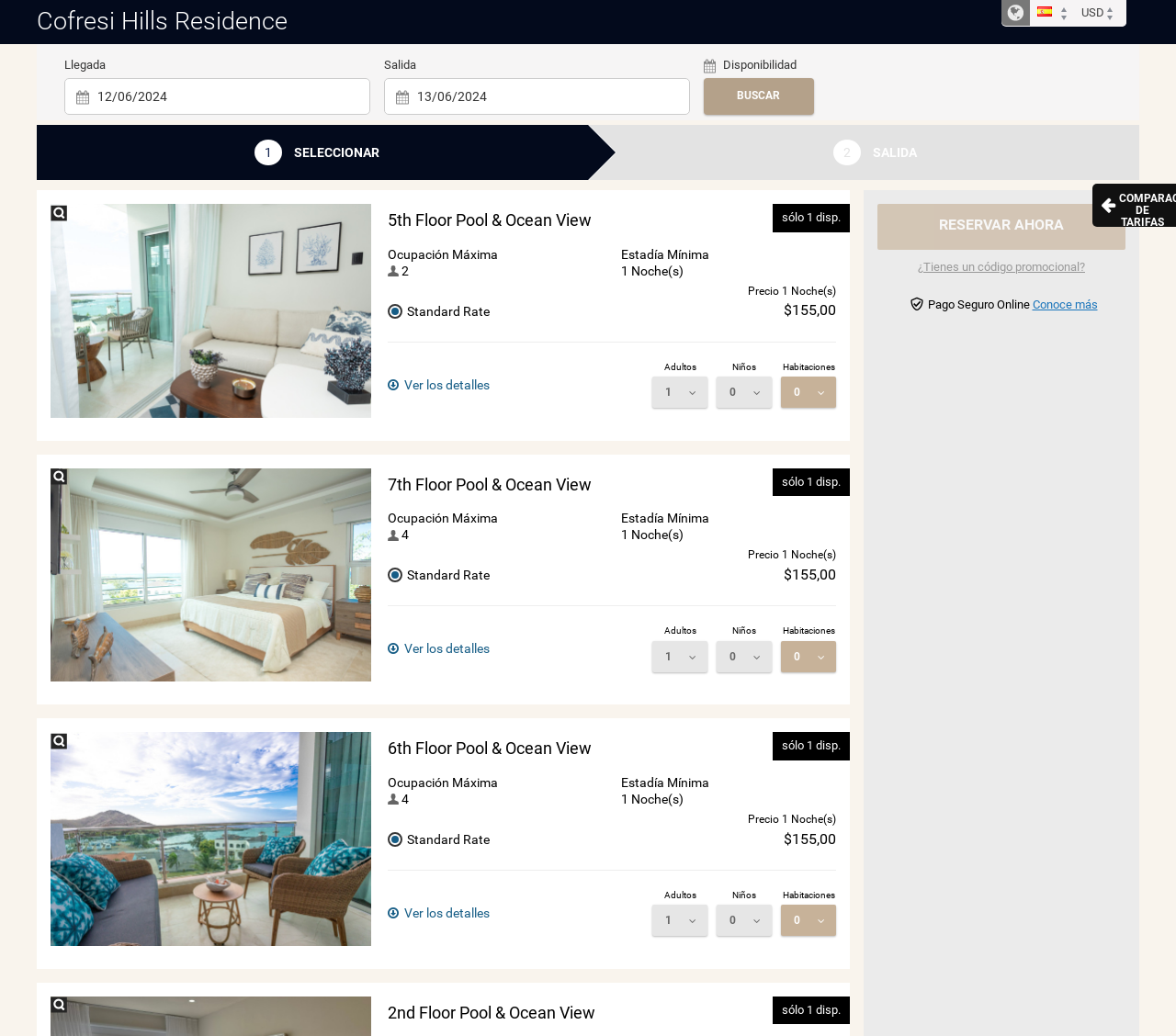Please identify the bounding box coordinates of the area that needs to be clicked to follow this instruction: "Change adults".

[0.555, 0.364, 0.602, 0.394]